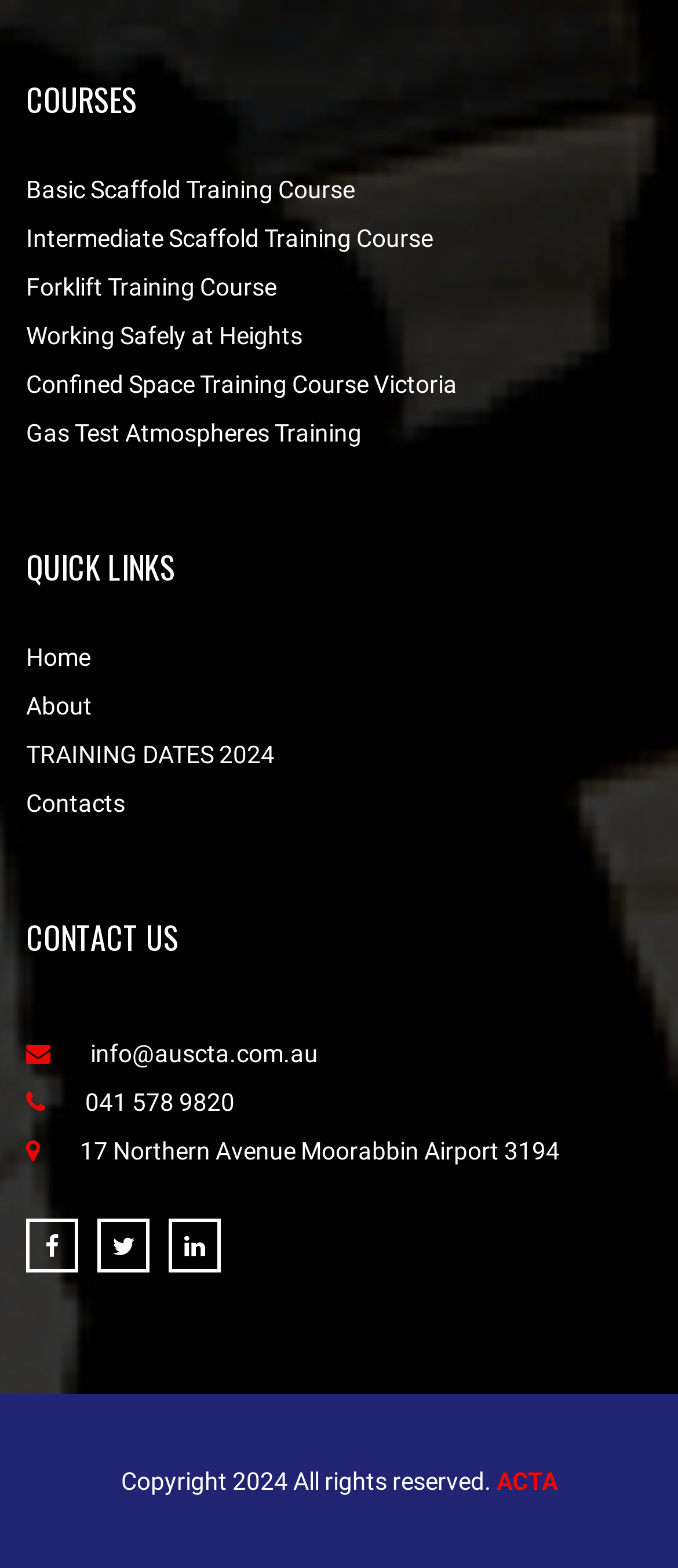Please locate the bounding box coordinates of the element that should be clicked to complete the given instruction: "Go to the Home page".

[0.038, 0.41, 0.133, 0.428]